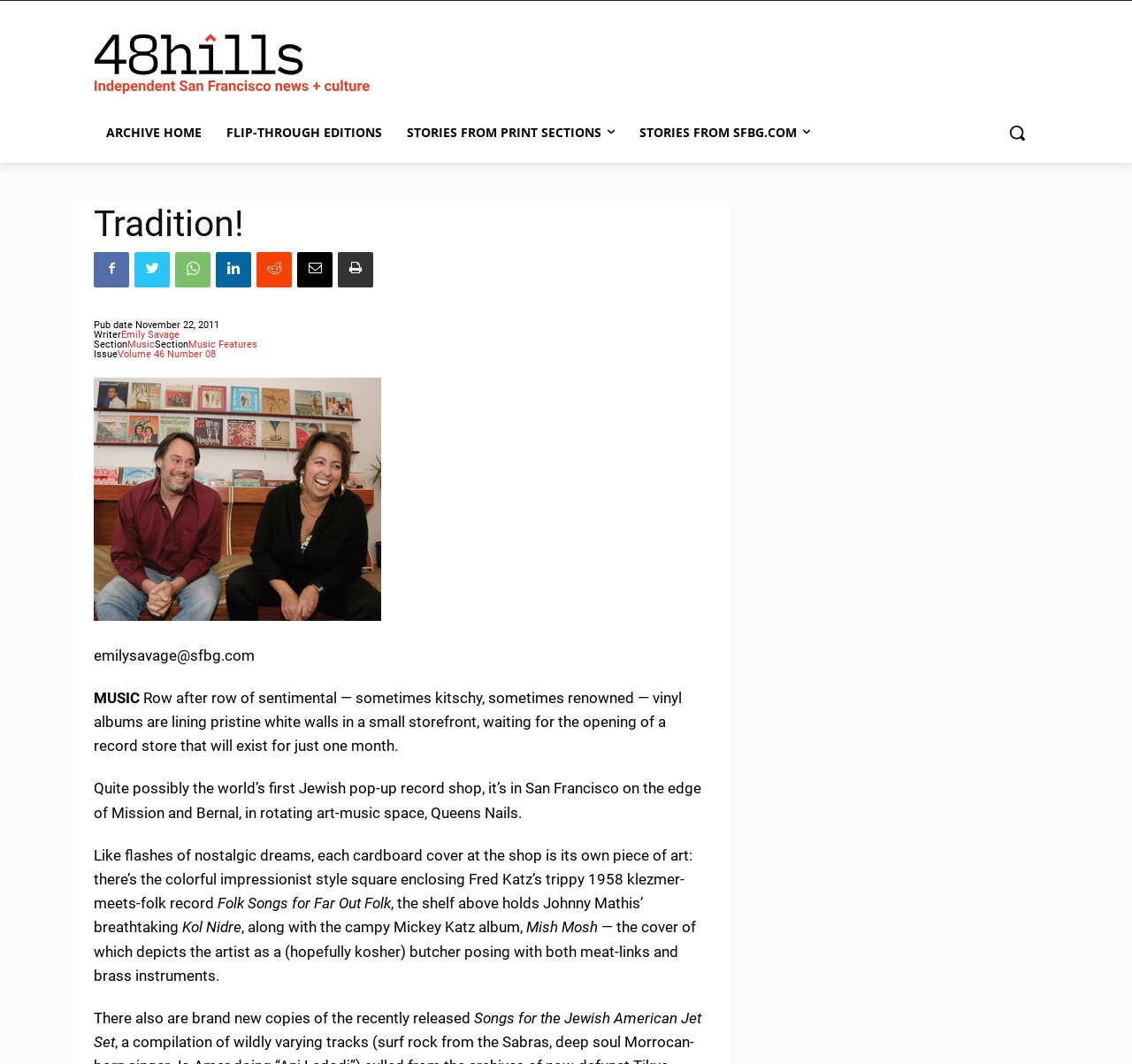Articulate a complete and detailed caption of the webpage elements.

The webpage appears to be an archived article from the San Francisco Bay Guardian, with a title "Tradition!" and a focus on a Jewish record store opening in the Mission district. 

At the top of the page, there is a header section with a logo and several links, including "ARCHIVE HOME", "FLIP-THROUGH EDITIONS", and "STORIES FROM PRINT SECTIONS". A search button is located at the top right corner. 

Below the header, there is a section with several social media links and a publication date, "November 22, 2011". The article's author, Emily Savage, and the section "Music" are also mentioned. 

The main content of the article is divided into several paragraphs, describing a pop-up record store that will exist for just one month. The store, located in a rotating art-music space called Queens Nails, will feature a collection of vinyl albums with unique and nostalgic cover art. The article highlights several examples of these albums, including "Folk Songs for Far Out Folk" and "Songs for the Jewish American Jet Set". 

There is an image related to the article, but its content is not specified. The image is positioned below the header section and above the main article content.